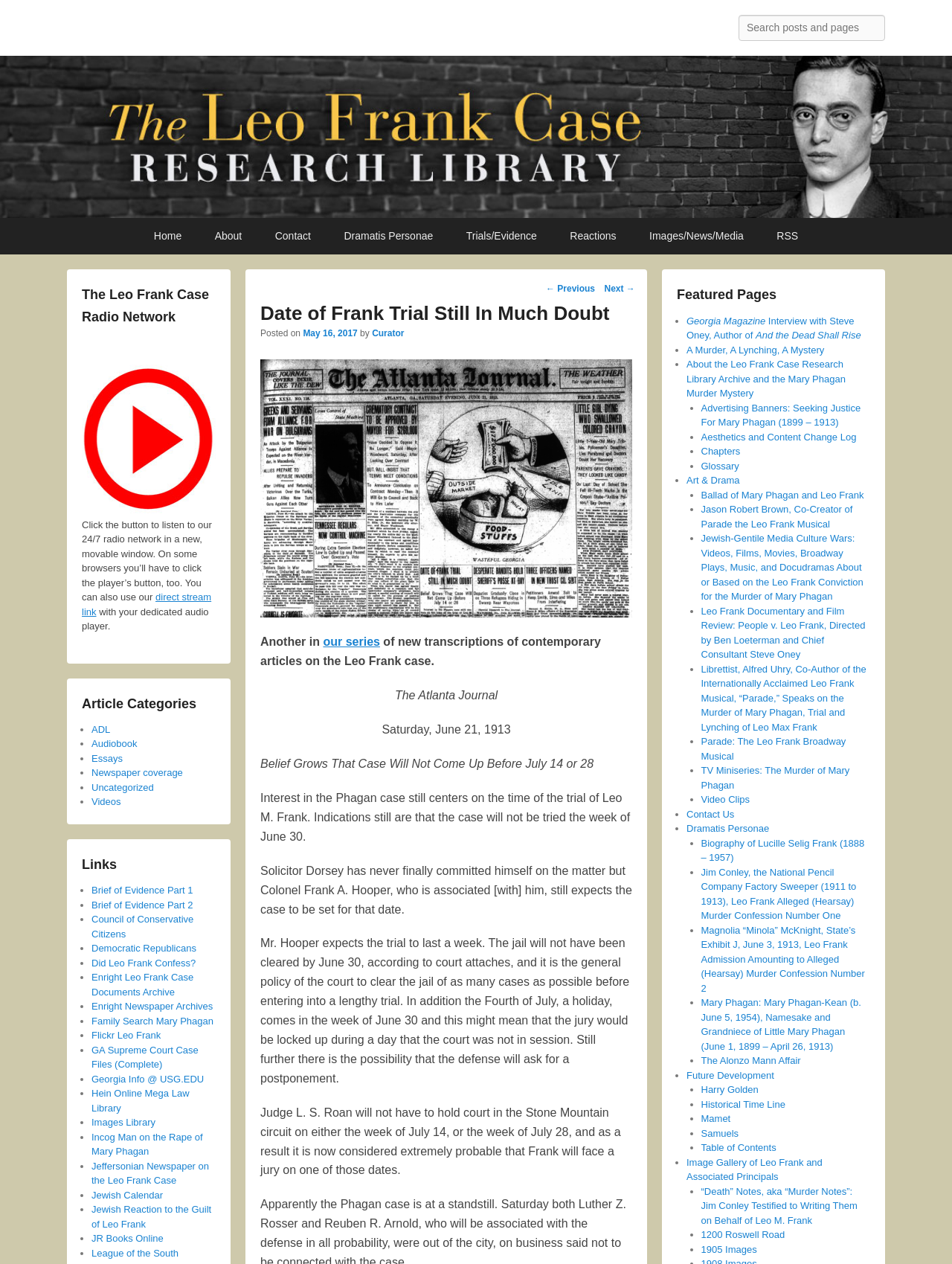Your task is to find and give the main heading text of the webpage.

The Leo Frank Case Research Library